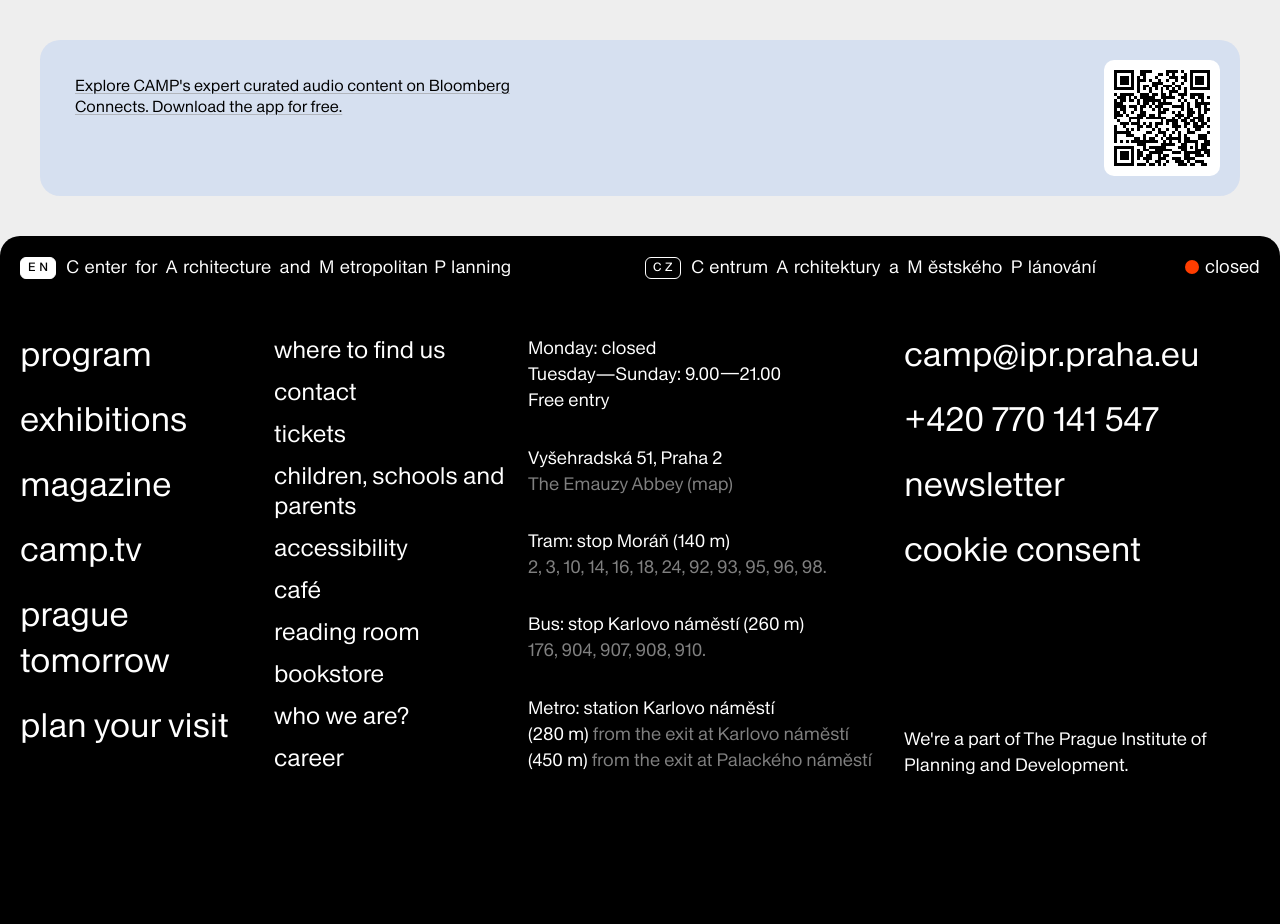Pinpoint the bounding box coordinates of the element to be clicked to execute the instruction: "Go back to homepage".

[0.016, 0.278, 0.496, 0.302]